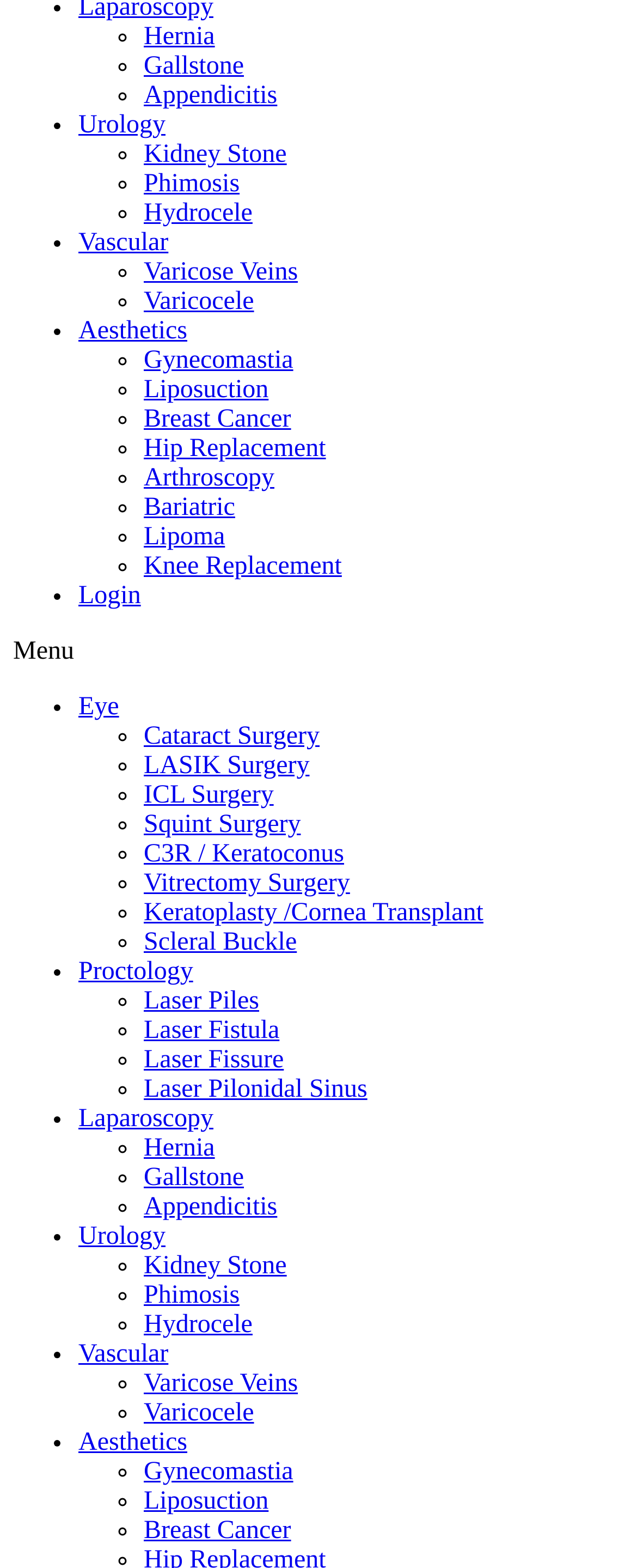Identify the bounding box of the UI element that matches this description: "C3R / Keratoconus".

[0.226, 0.536, 0.54, 0.554]